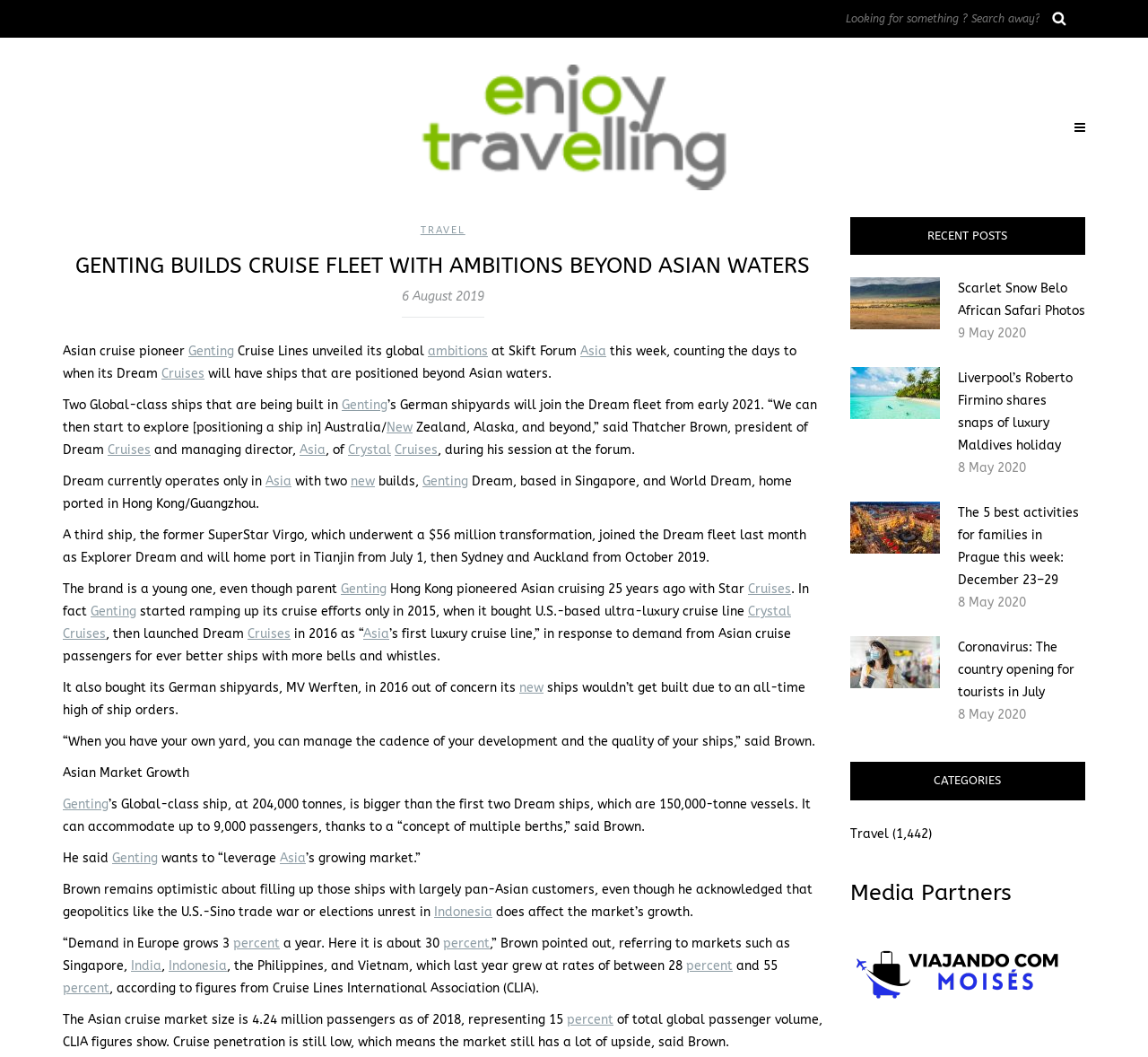Specify the bounding box coordinates of the element's area that should be clicked to execute the given instruction: "Explore Asia". The coordinates should be four float numbers between 0 and 1, i.e., [left, top, right, bottom].

[0.505, 0.325, 0.528, 0.34]